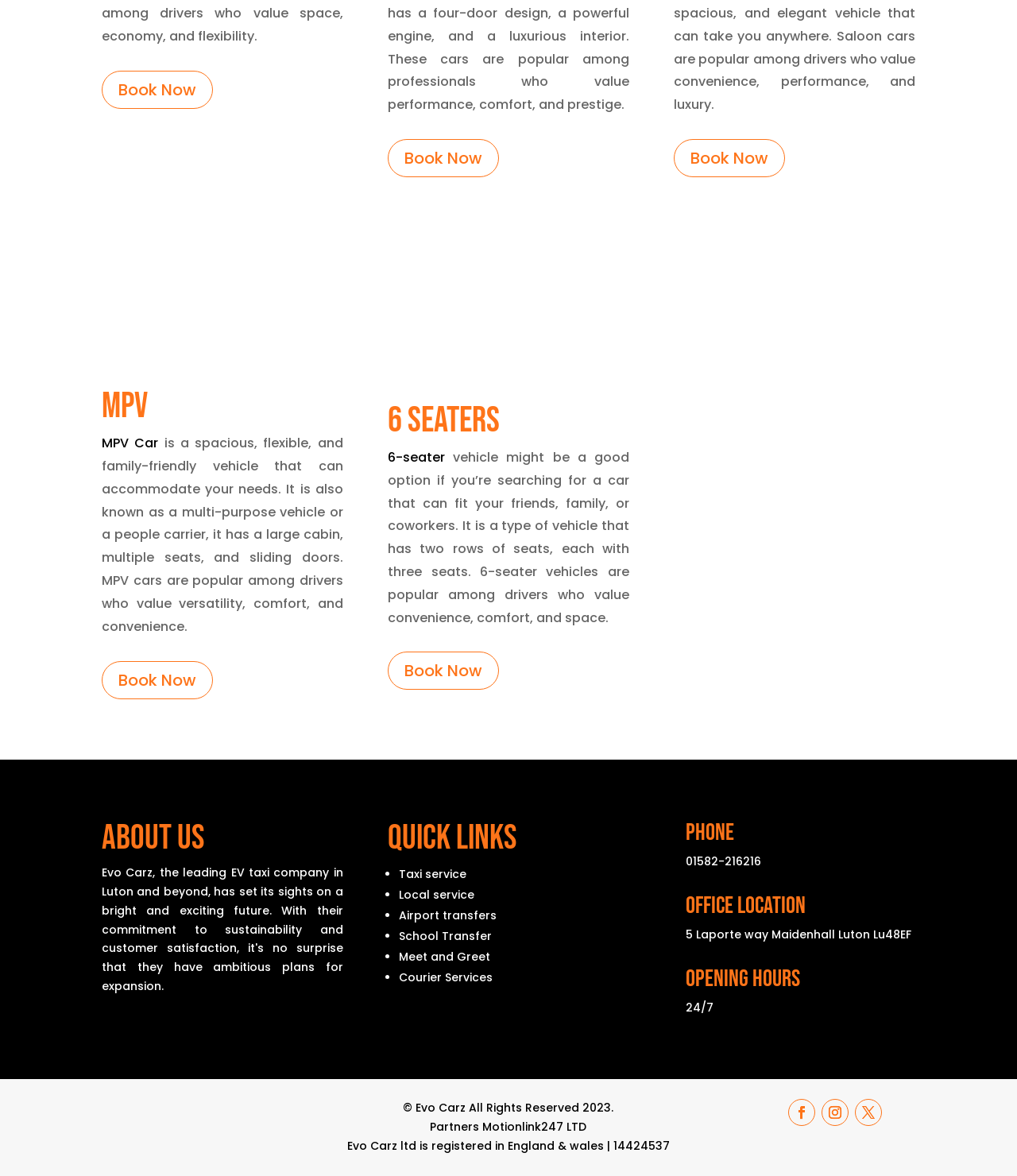Identify the bounding box coordinates for the element you need to click to achieve the following task: "Learn about 6-seater vehicles". The coordinates must be four float values ranging from 0 to 1, formatted as [left, top, right, bottom].

[0.381, 0.381, 0.438, 0.397]